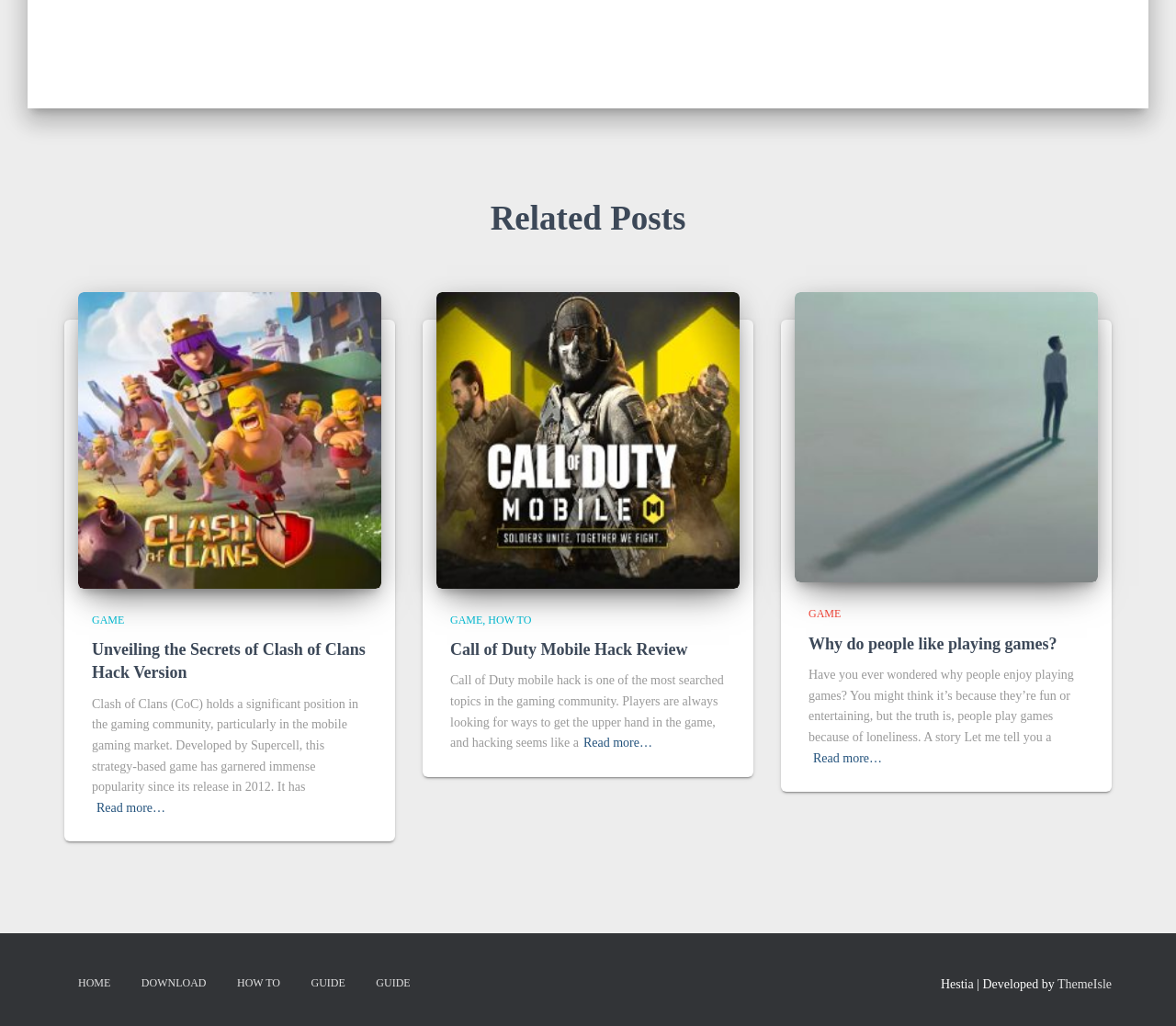How many links are there in the webpage?
Based on the screenshot, provide your answer in one word or phrase.

14